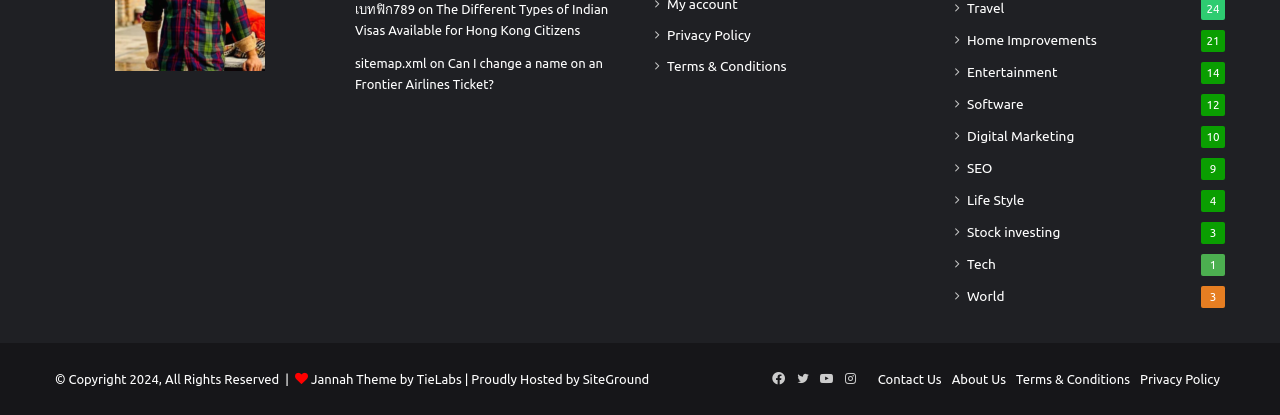What is the last link in the footer section?
Use the image to answer the question with a single word or phrase.

Privacy Policy